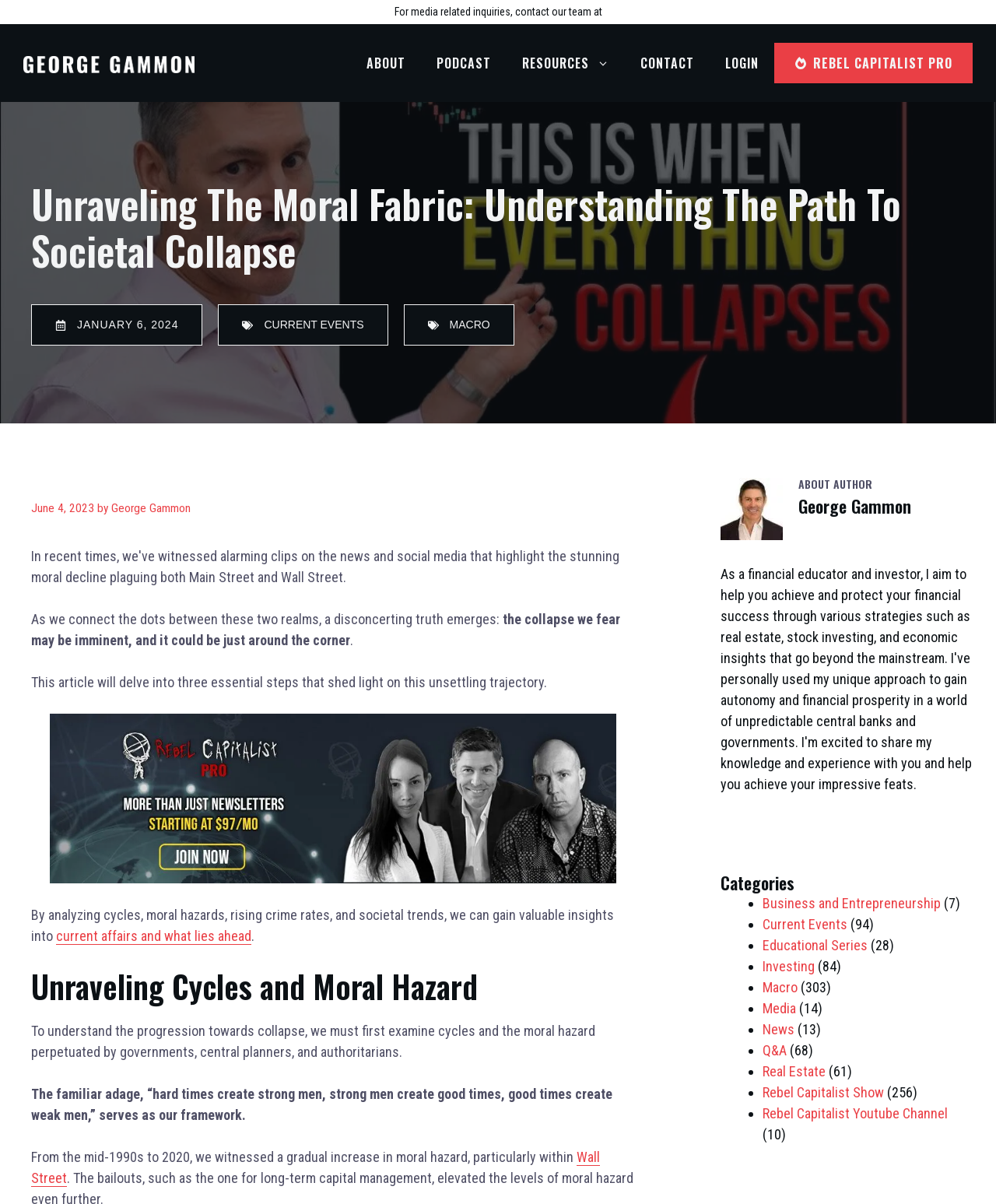Determine the bounding box coordinates of the clickable element to complete this instruction: "Click the 'CONTACT' link". Provide the coordinates in the format of four float numbers between 0 and 1, [left, top, right, bottom].

[0.627, 0.033, 0.712, 0.072]